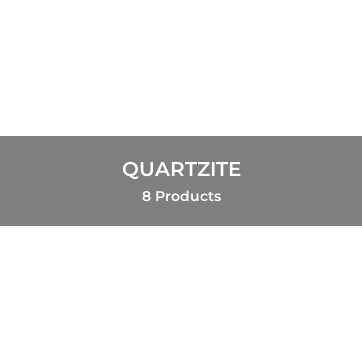What type of products are being showcased?
Look at the image and respond with a one-word or short phrase answer.

Quartzite products